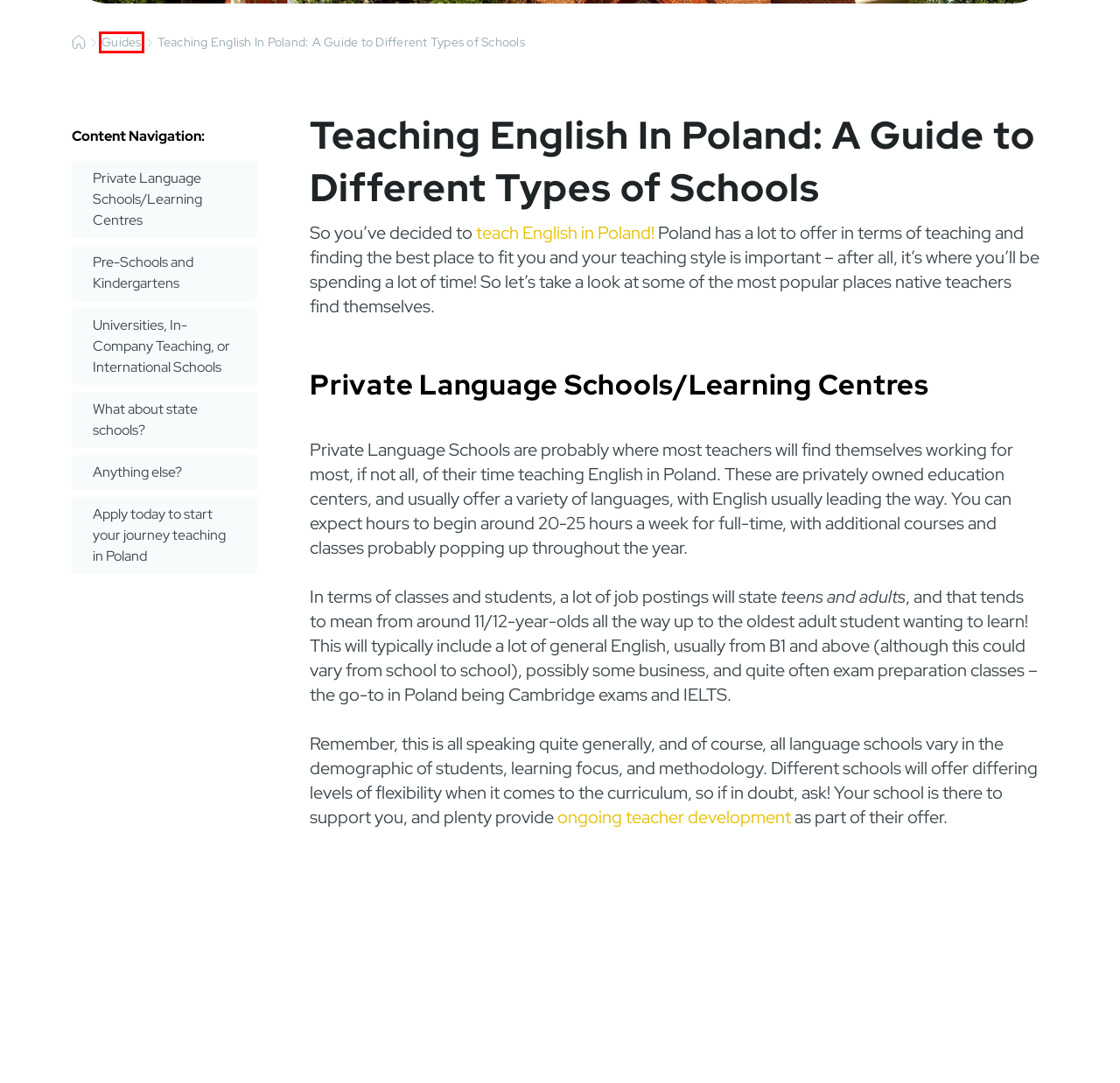Review the webpage screenshot and focus on the UI element within the red bounding box. Select the best-matching webpage description for the new webpage that follows after clicking the highlighted element. Here are the candidates:
A. Looking to Teach English in Europe? 6 Reasons Why You Should Choose Poland - English Wizards
B. Apply | English Wizards
C. Ultimate Guide to Healthcare in Poland (Updated 2024) - English Wizards
D. Guides Archives - English Wizards
E. Terms & Conditions - English Wizards
F. Contact - English Wizards
G. Privacy Policy - English Wizards
H. How can I get a visa to Teach English in Europe? - English Wizards

D